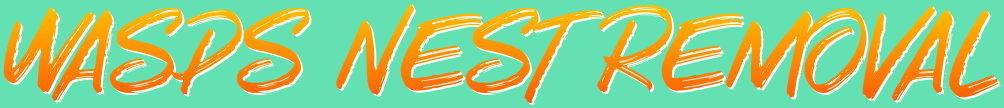Explain in detail what you see in the image.

The image displays a vibrant and eye-catching graphic that prominently features the text "WASPS NEST REMOVAL" in a stylized, bold font. The colors used are predominantly orange for the text against a bright teal background, creating a striking contrast that draws attention. This visual is likely part of an advertising campaign or service promotion, specifically targeting wasp nest removal in Sedgley, West Midlands. The energetic design suggests a sense of urgency and professionalism, reflecting the importance of addressing wasp infestations effectively and safely.